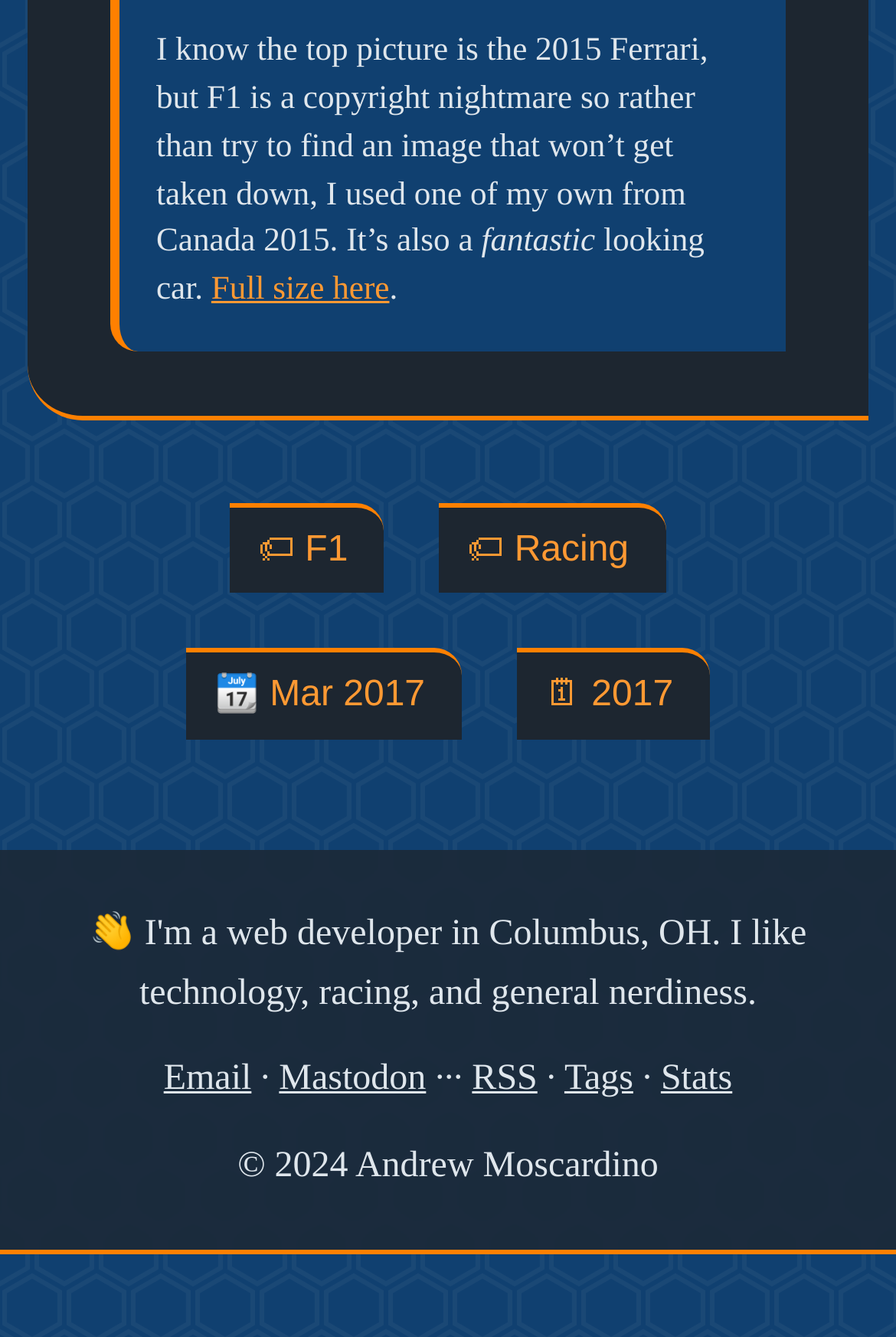Identify the bounding box coordinates of the element that should be clicked to fulfill this task: "Visit Mastodon profile". The coordinates should be provided as four float numbers between 0 and 1, i.e., [left, top, right, bottom].

[0.311, 0.792, 0.476, 0.822]